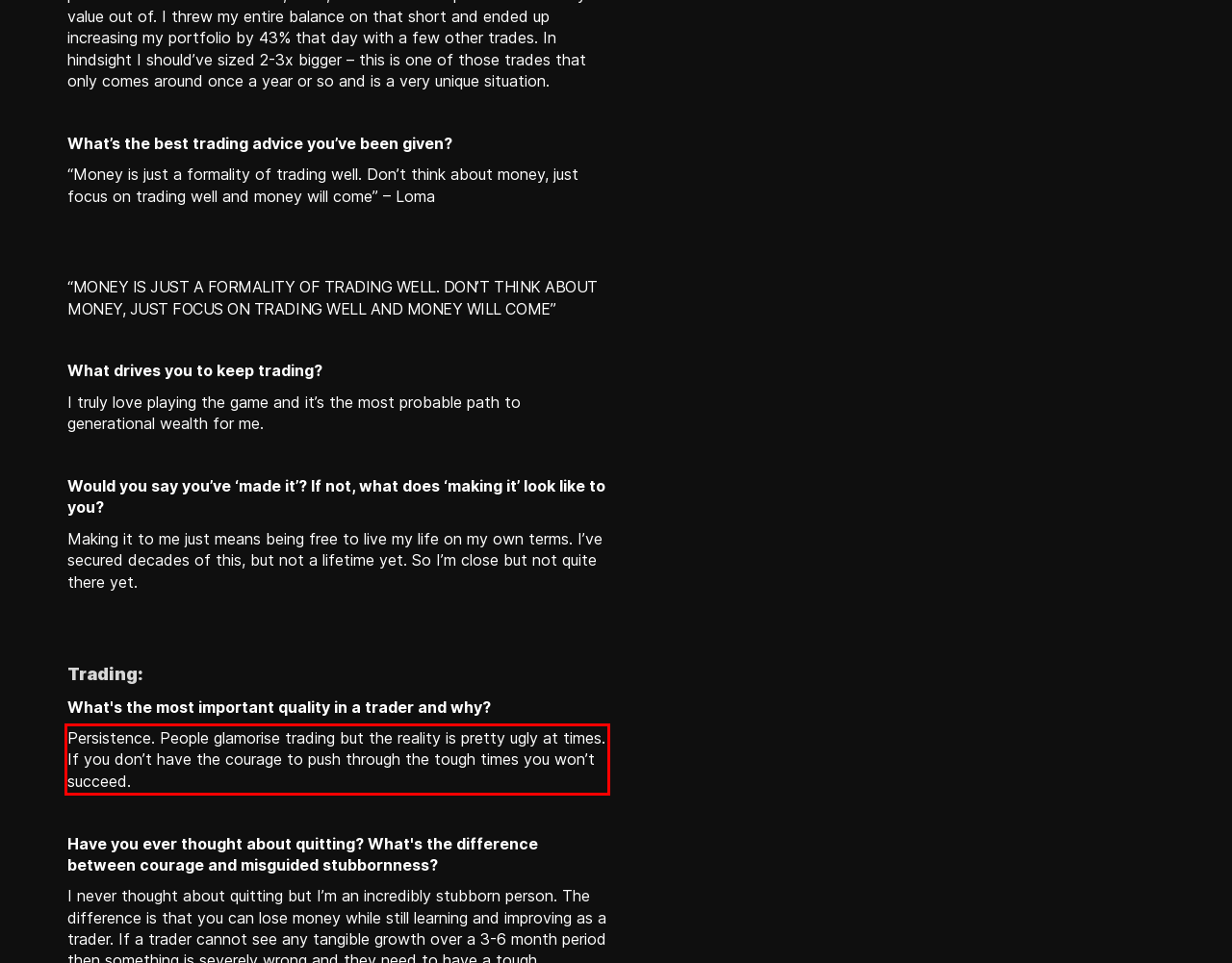Given a webpage screenshot, identify the text inside the red bounding box using OCR and extract it.

Persistence. People glamorise trading but the reality is pretty ugly at times. If you don’t have the courage to push through the tough times you won’t succeed.